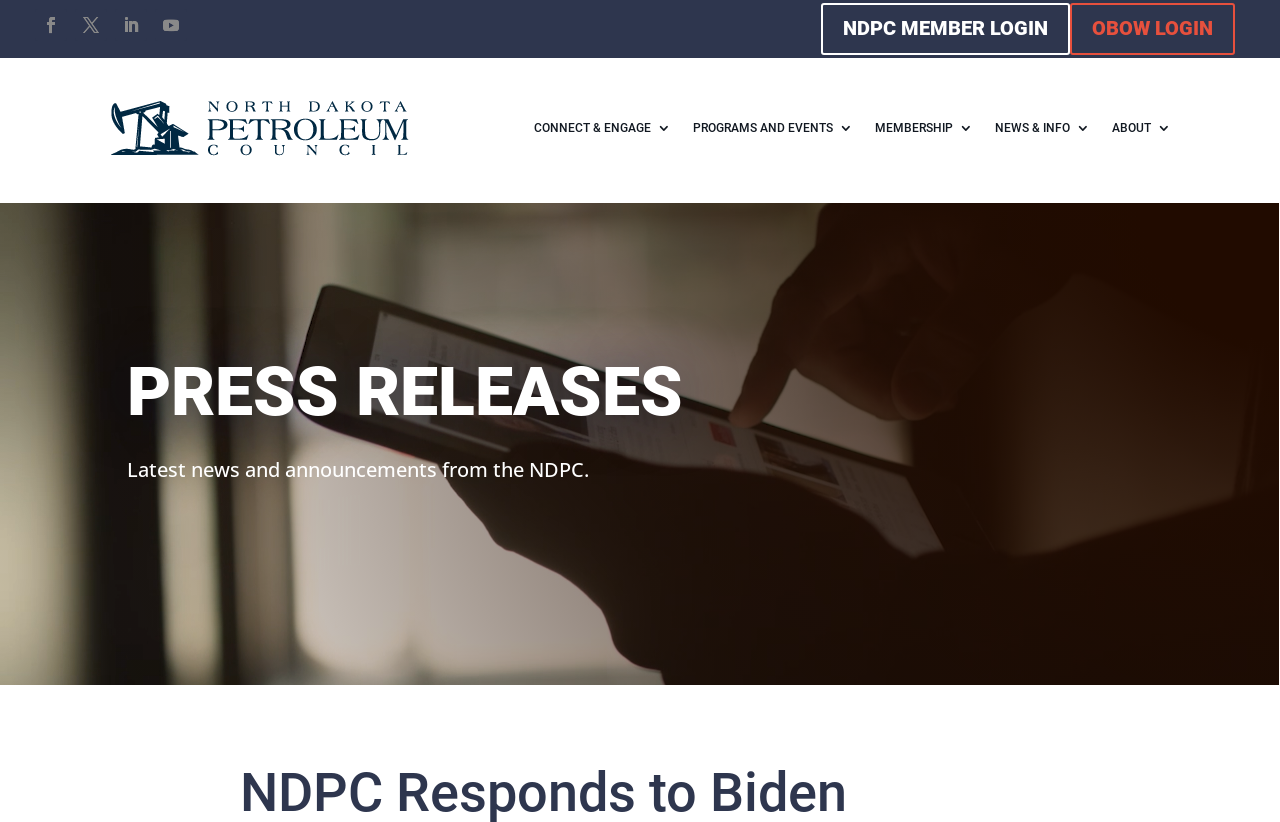Locate the bounding box coordinates of the UI element described by: "Follow". The bounding box coordinates should consist of four float numbers between 0 and 1, i.e., [left, top, right, bottom].

[0.121, 0.011, 0.146, 0.05]